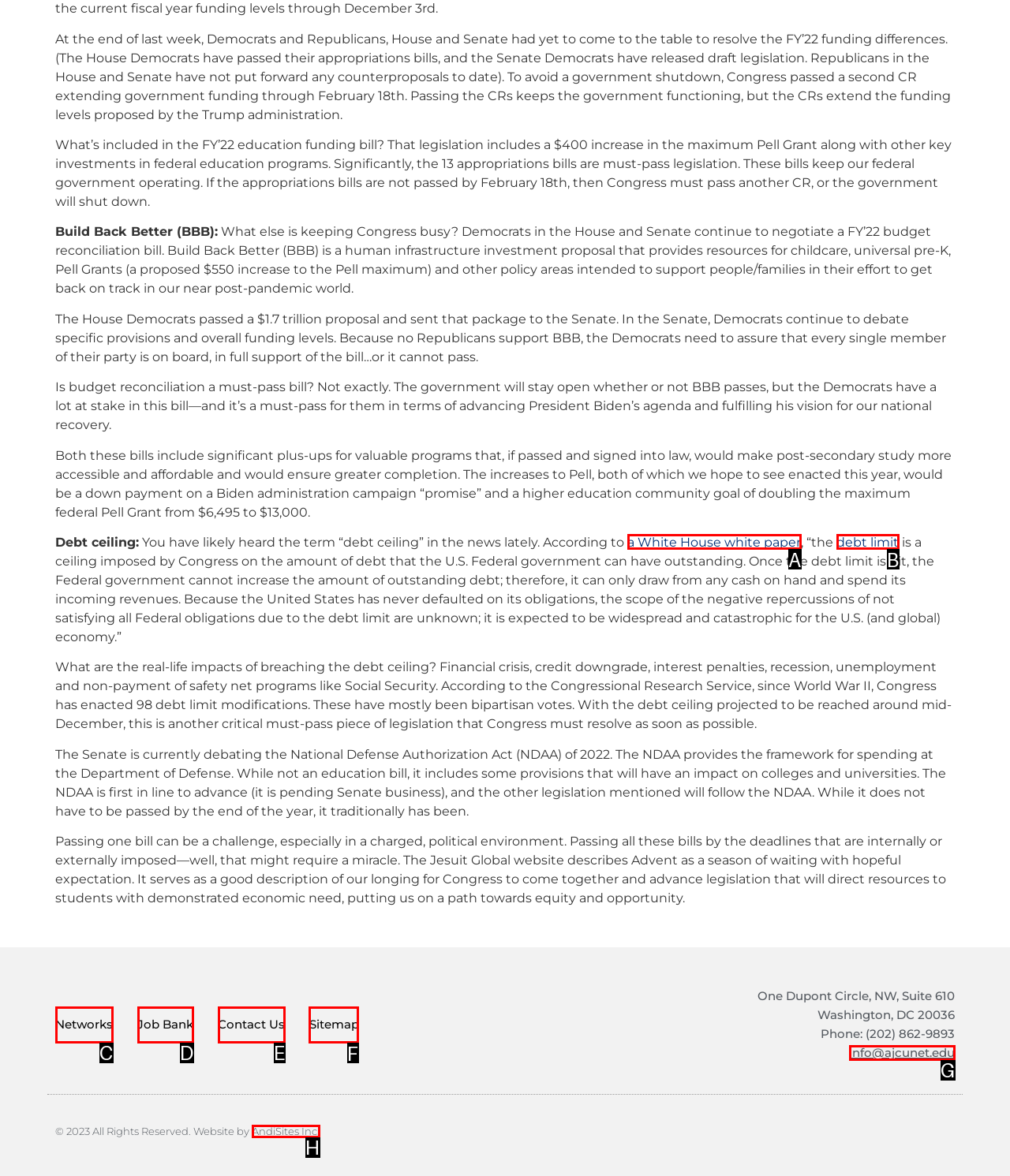Identify the correct choice to execute this task: View Sitemap
Respond with the letter corresponding to the right option from the available choices.

F